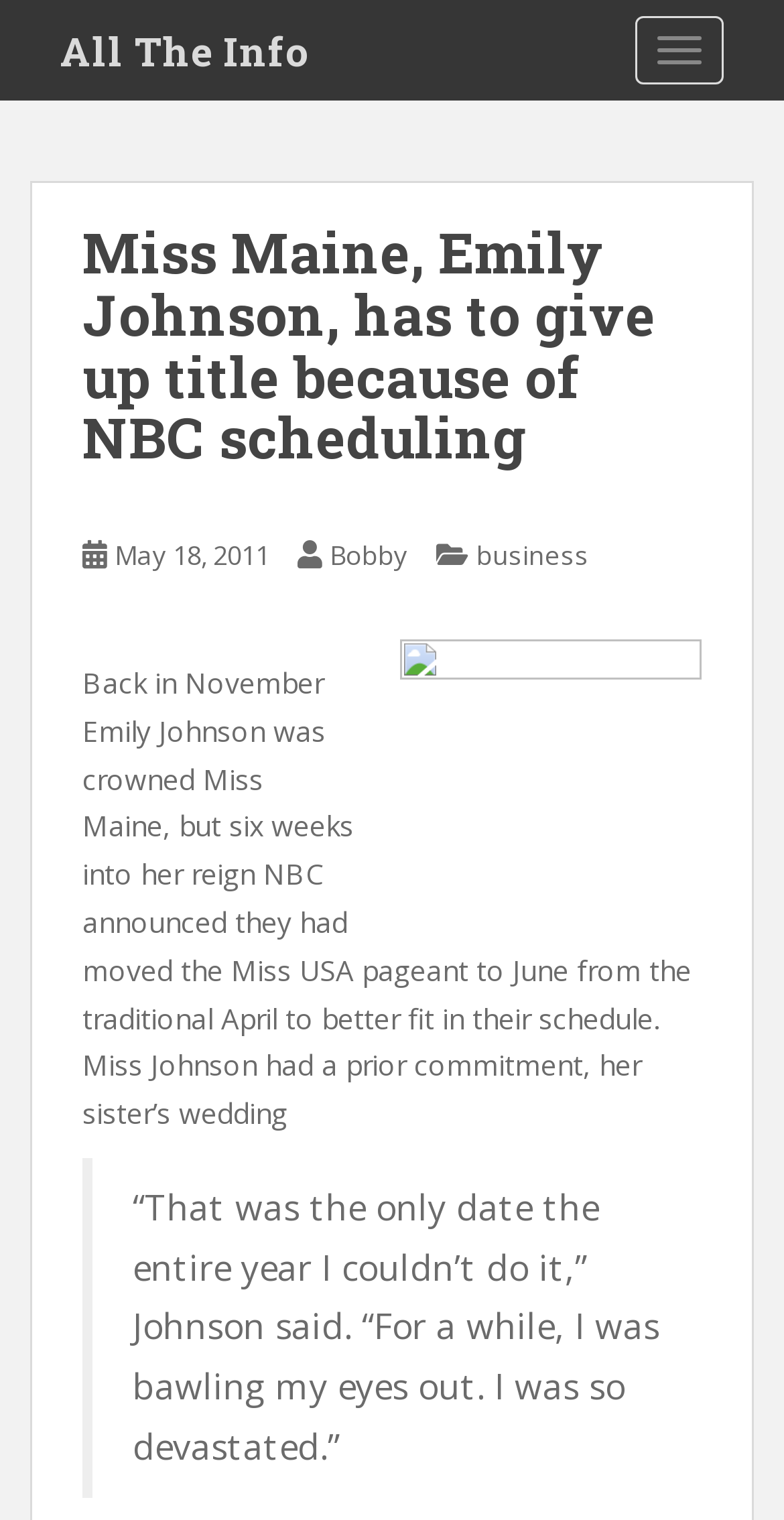Identify the bounding box coordinates for the UI element described as follows: "Bobby". Ensure the coordinates are four float numbers between 0 and 1, formatted as [left, top, right, bottom].

[0.421, 0.353, 0.521, 0.377]